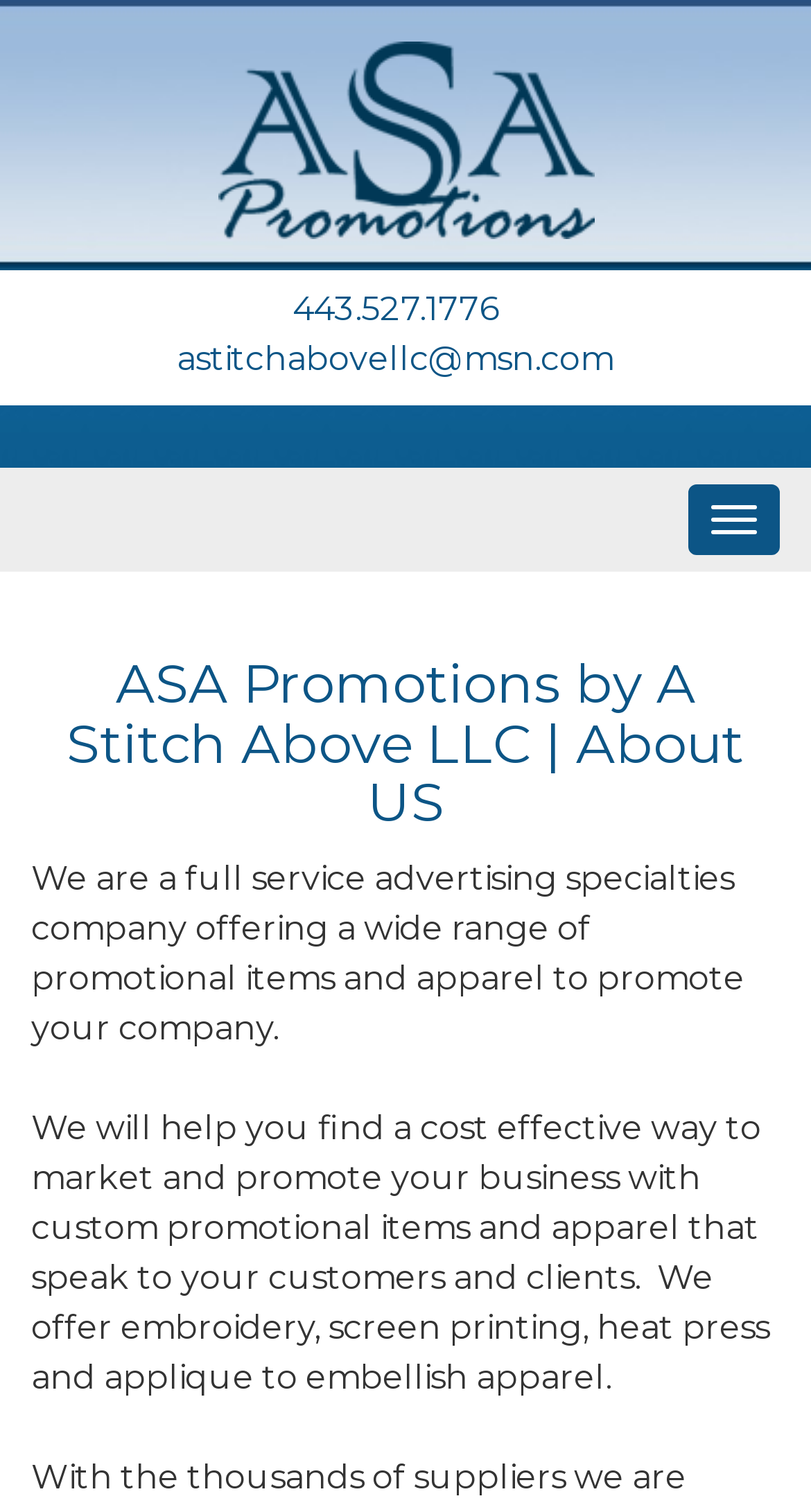Locate the UI element that matches the description 443.527.1776 in the webpage screenshot. Return the bounding box coordinates in the format (top-left x, top-left y, bottom-right x, bottom-right y), with values ranging from 0 to 1.

[0.36, 0.191, 0.614, 0.217]